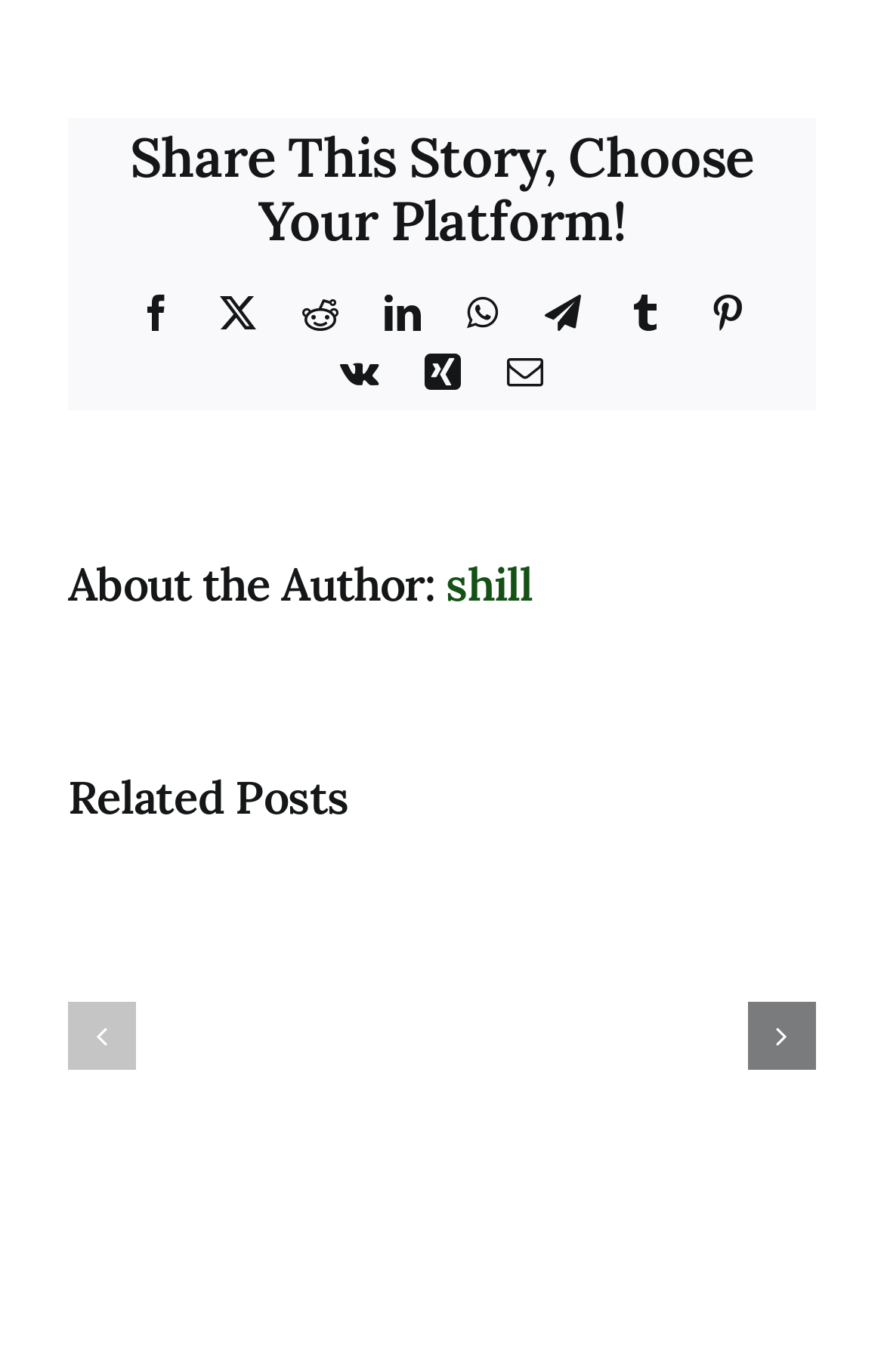Show the bounding box coordinates of the element that should be clicked to complete the task: "View related post about drowsiness".

[0.258, 0.571, 0.35, 0.631]